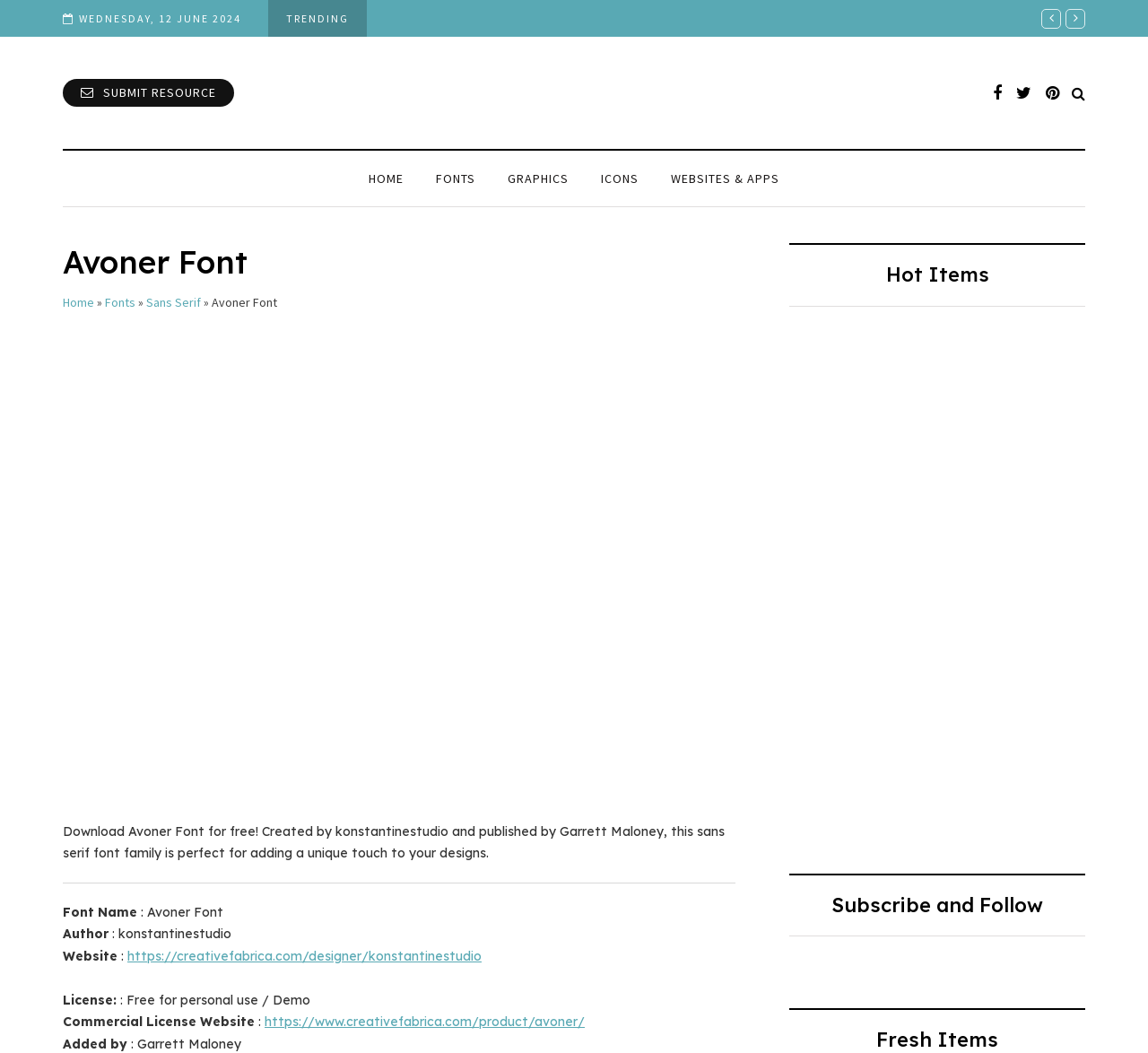Based on the image, please elaborate on the answer to the following question:
Who created the Avoner Font?

The author of the Avoner Font is mentioned in the static text 'Author: konstantinestudio' which provides information about the font's creator.